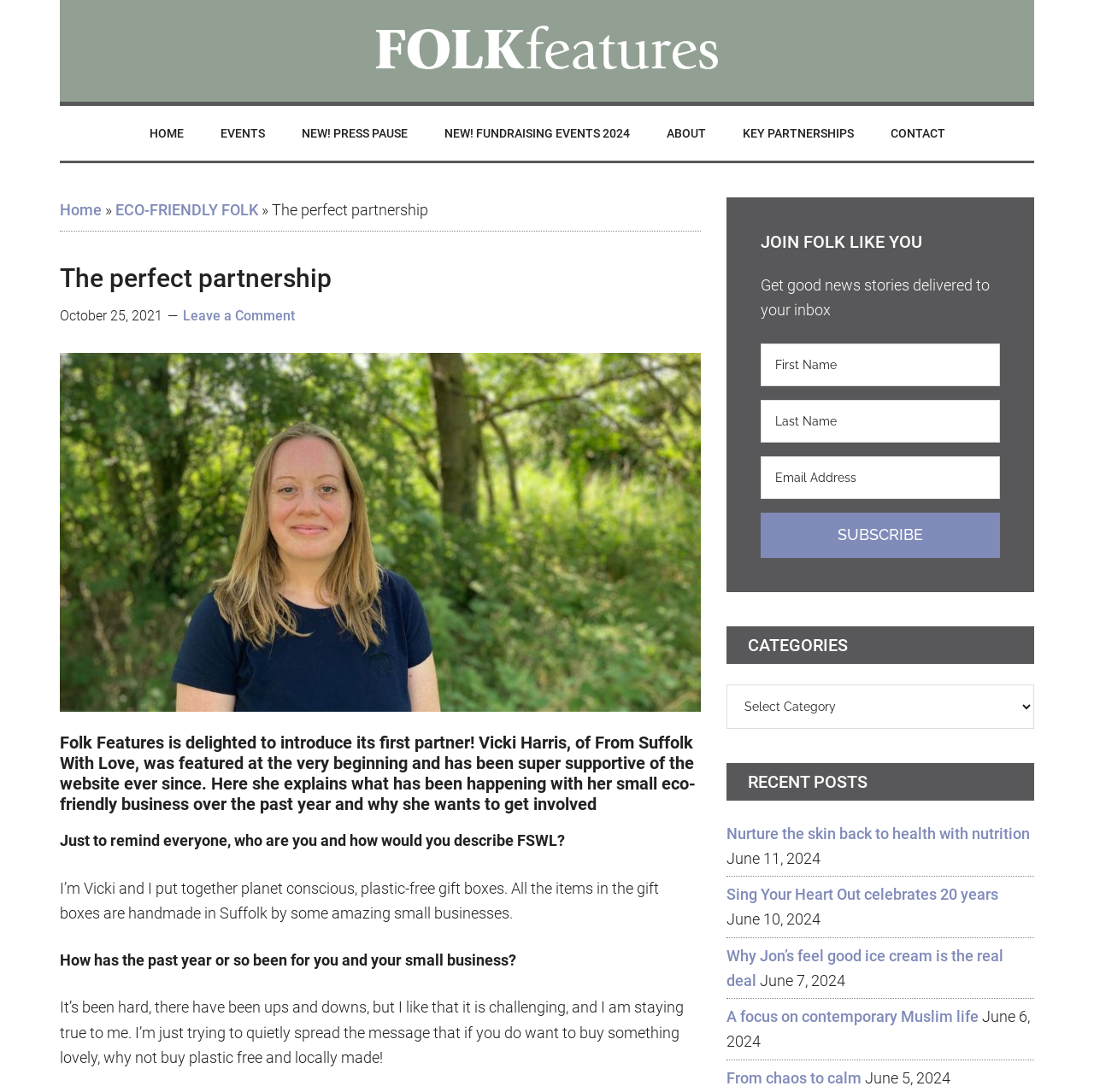Please provide a one-word or phrase answer to the question: 
What is the main topic of the article?

Partnership between Folk Features and From Suffolk With Love